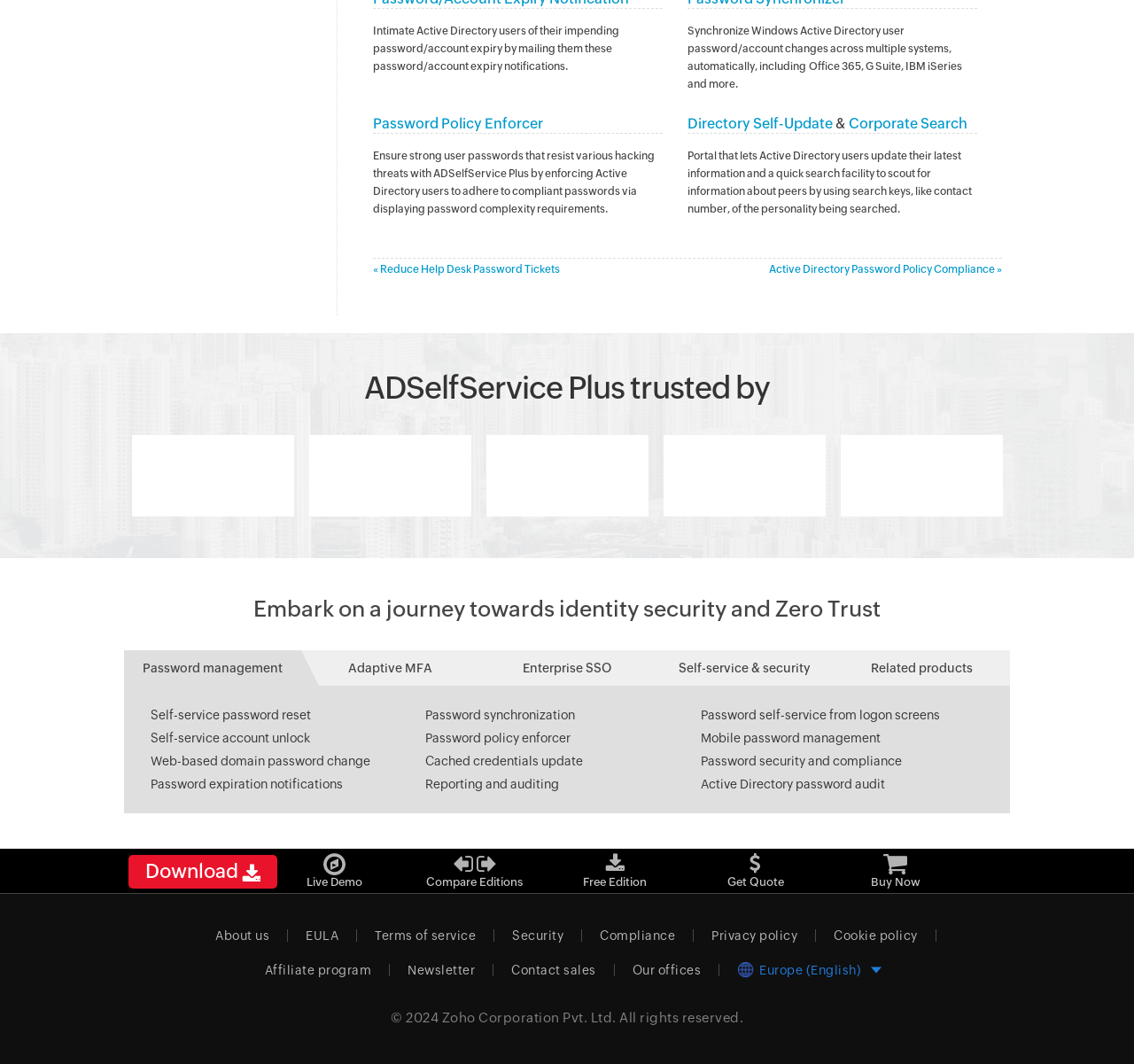What is the purpose of the 'Directory Self-Update & Corporate Search' feature?
Look at the image and respond to the question as thoroughly as possible.

The 'Directory Self-Update & Corporate Search' feature is used to allow Active Directory users to update their latest information and to provide a quick search facility to scout for information about peers by using search keys, like contact number, of the personality being searched.